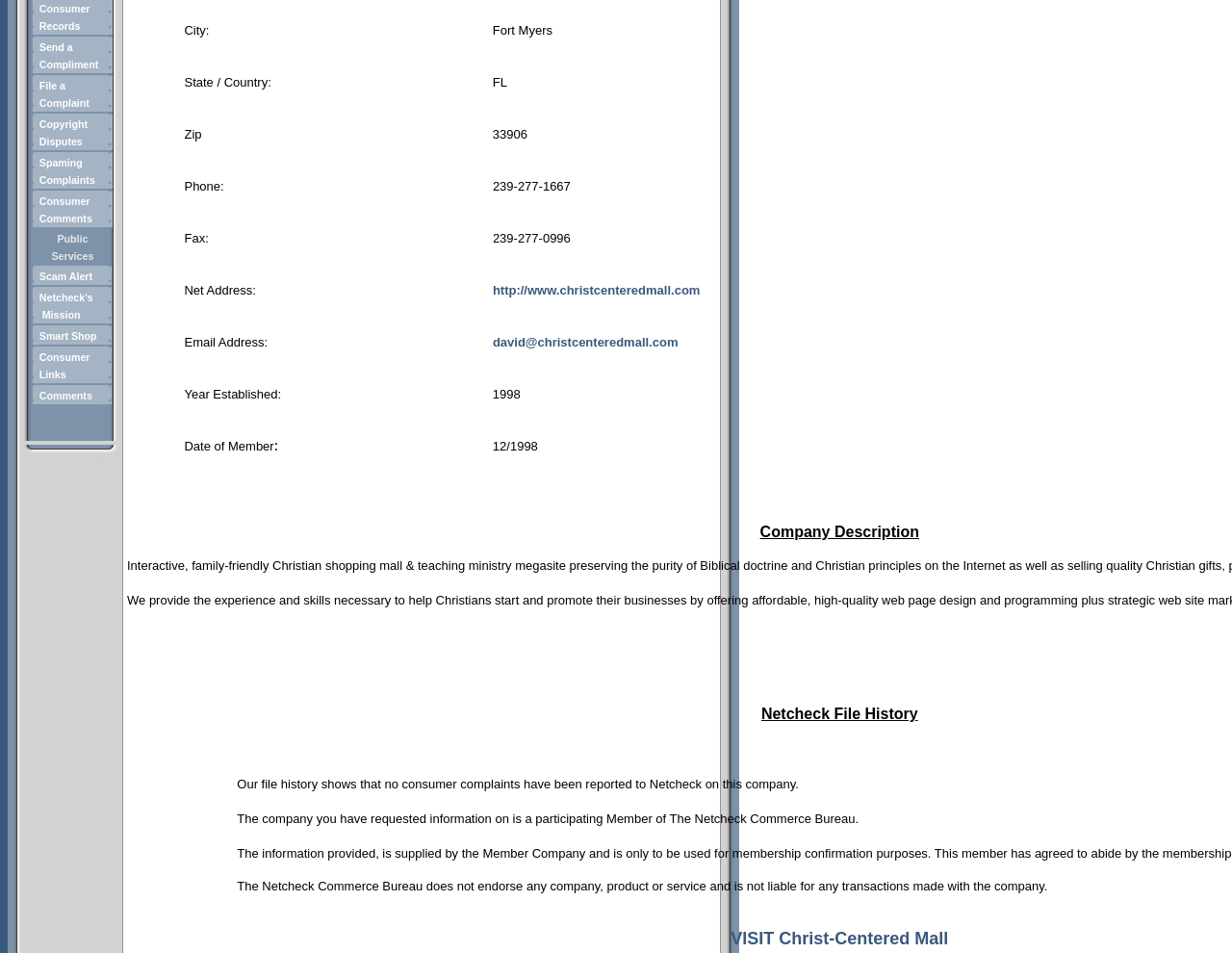From the webpage screenshot, identify the region described by david@christcenteredmall.com. Provide the bounding box coordinates as (top-left x, top-left y, bottom-right x, bottom-right y), with each value being a floating point number between 0 and 1.

[0.4, 0.352, 0.55, 0.367]